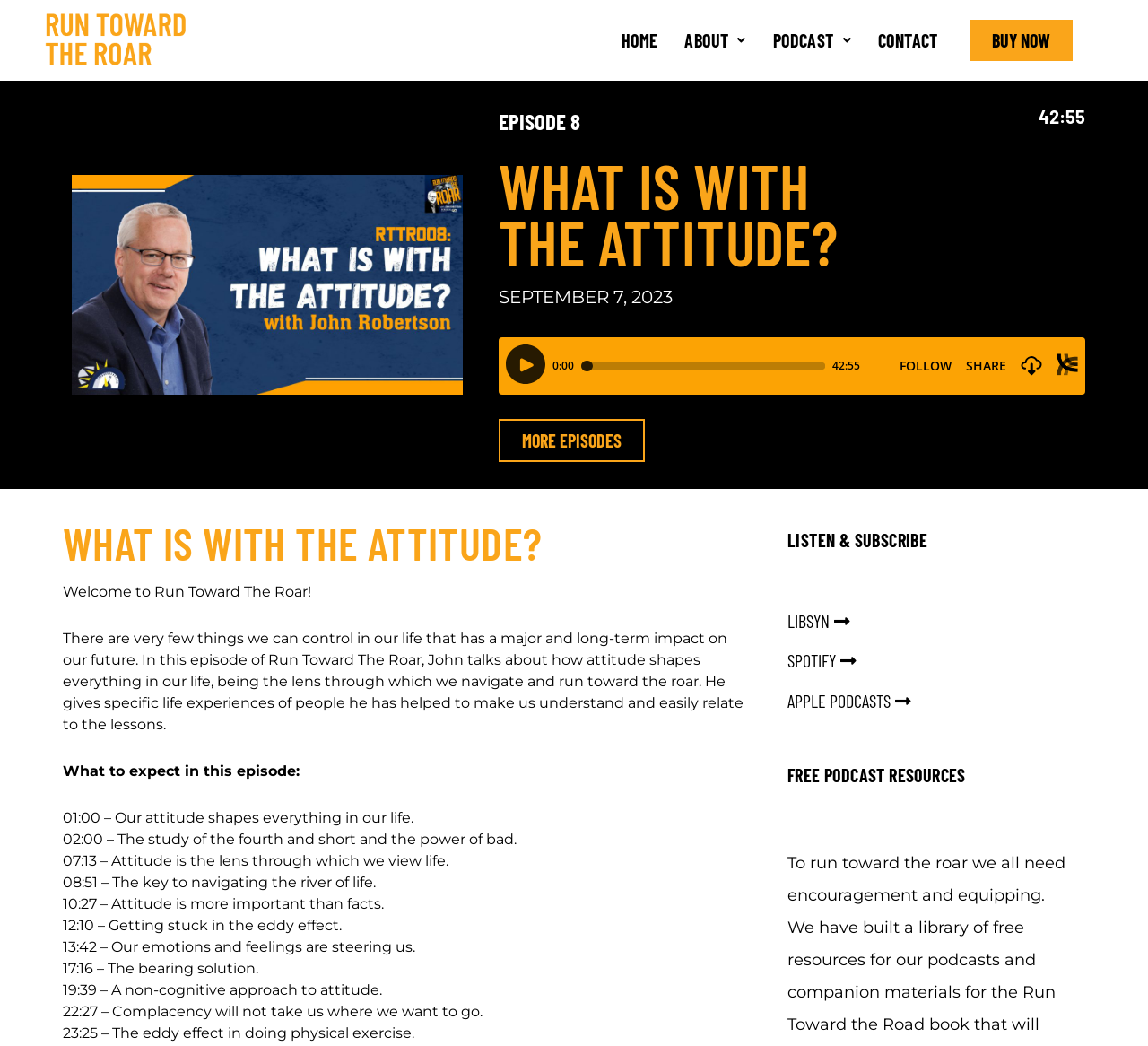Answer the following query with a single word or phrase:
How long is this episode?

42:55